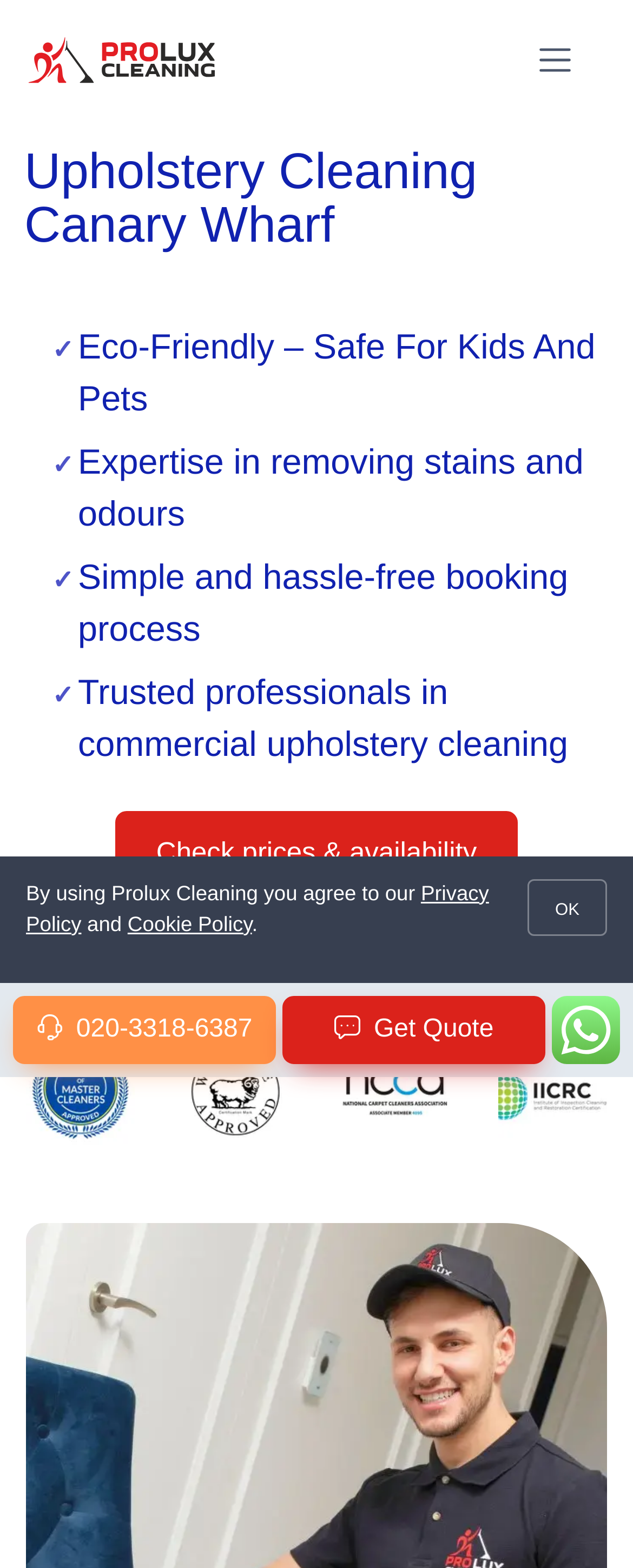Please analyze the image and provide a thorough answer to the question:
What is the company name?

I found the company name by looking at the link element with the text 'Prolux Cleaning' at the top of the webpage, which is likely to be the company's logo or branding.